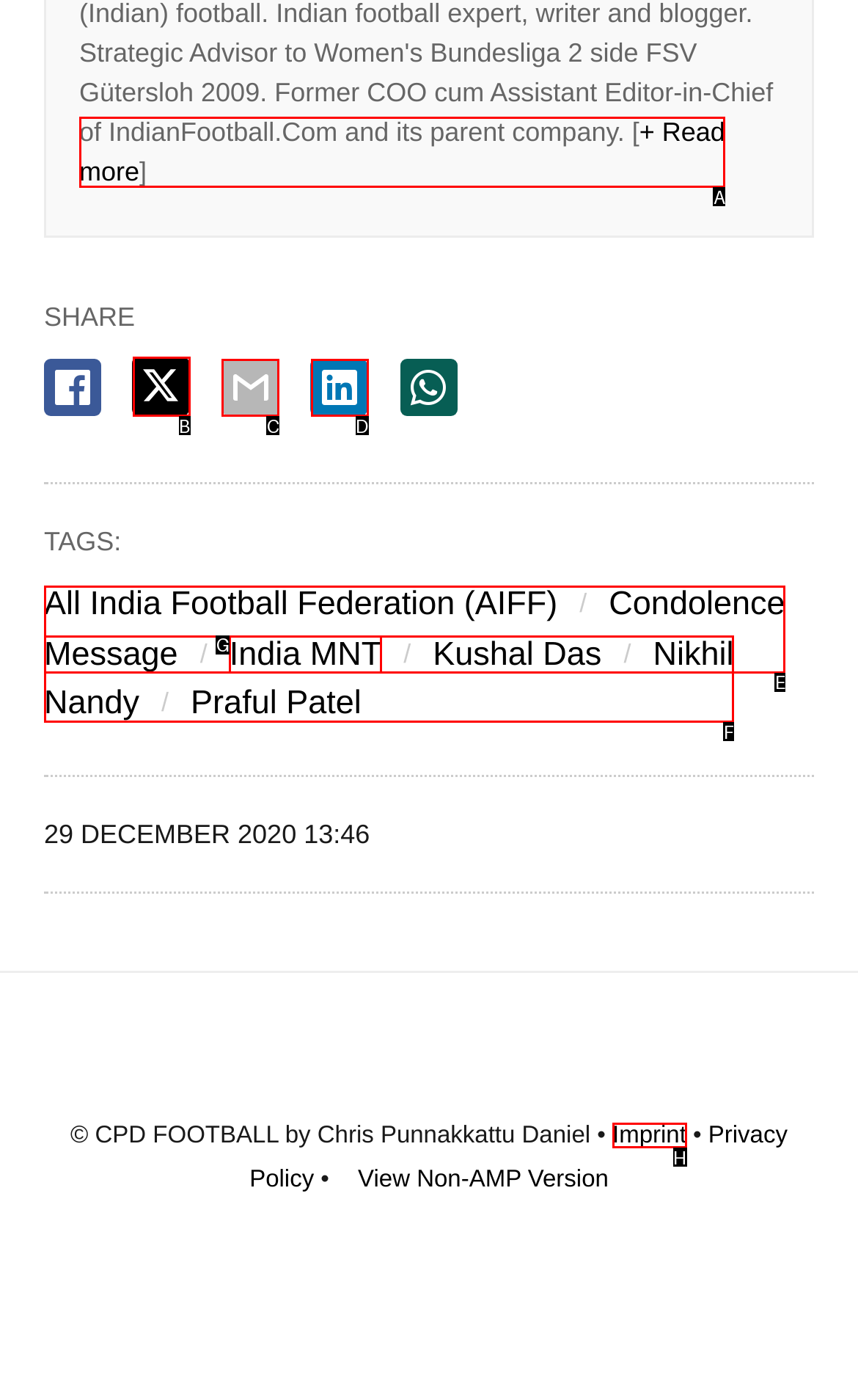Indicate which HTML element you need to click to complete the task: Visit the imprint page. Provide the letter of the selected option directly.

H